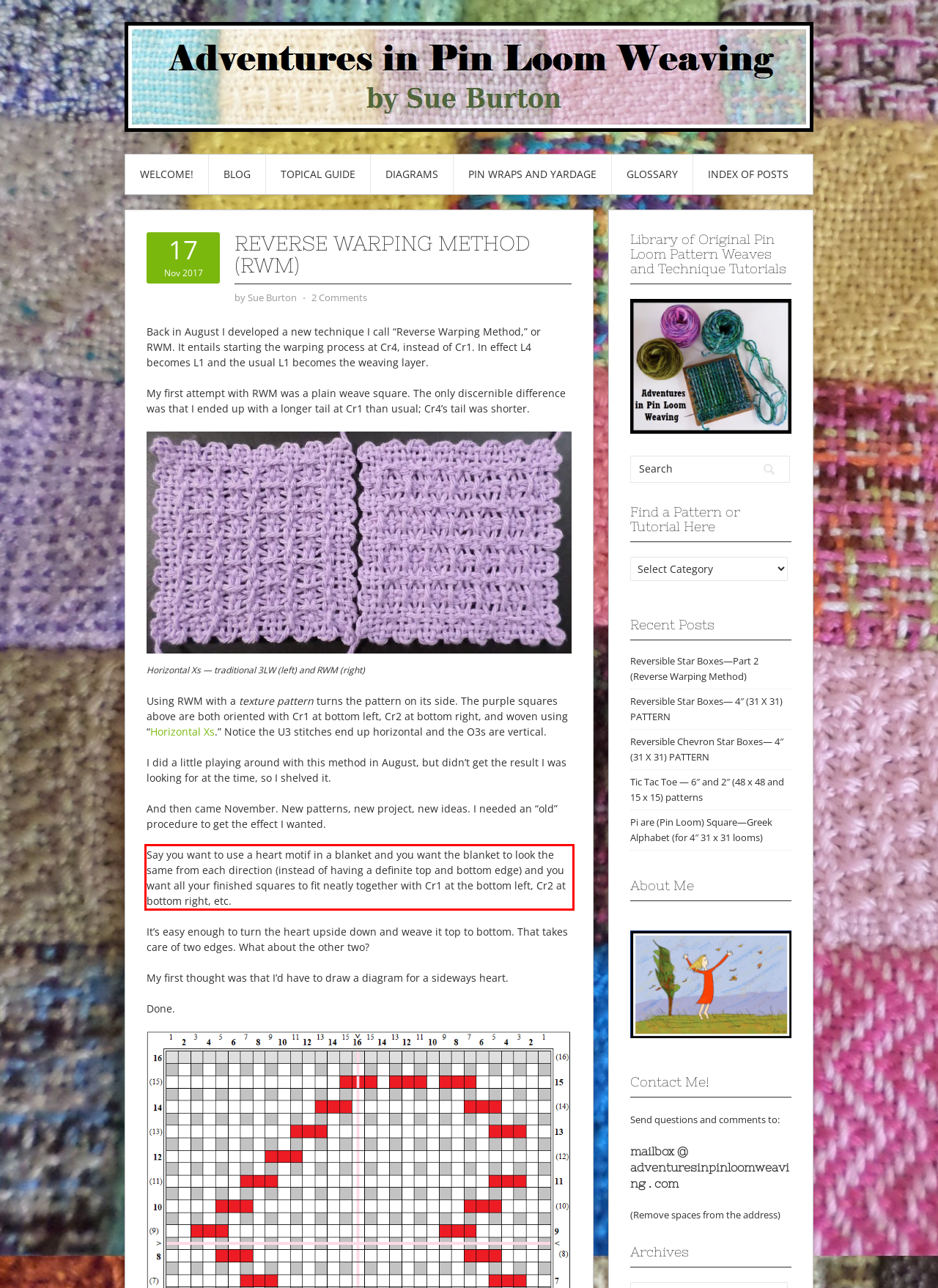Examine the webpage screenshot and use OCR to recognize and output the text within the red bounding box.

Say you want to use a heart motif in a blanket and you want the blanket to look the same from each direction (instead of having a definite top and bottom edge) and you want all your finished squares to fit neatly together with Cr1 at the bottom left, Cr2 at bottom right, etc.